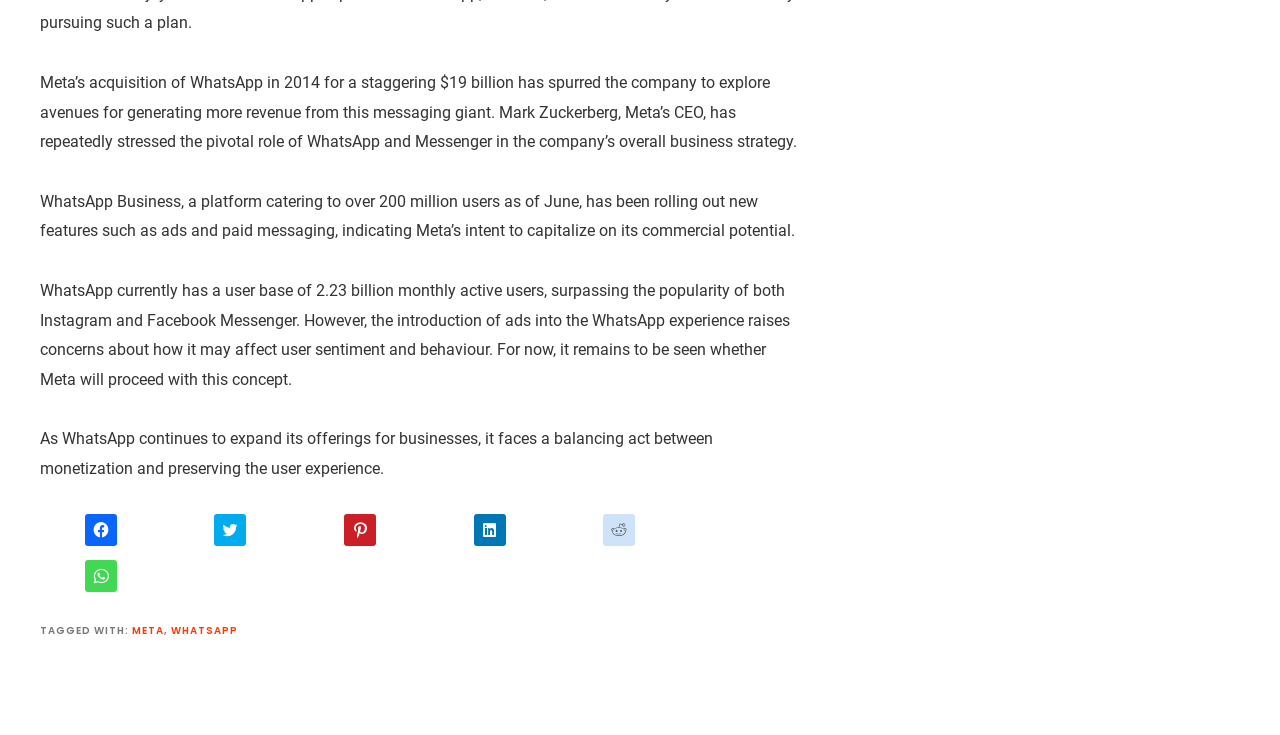Provide the bounding box coordinates for the UI element described in this sentence: "WhatsApp". The coordinates should be four float values between 0 and 1, i.e., [left, top, right, bottom].

[0.134, 0.847, 0.186, 0.867]